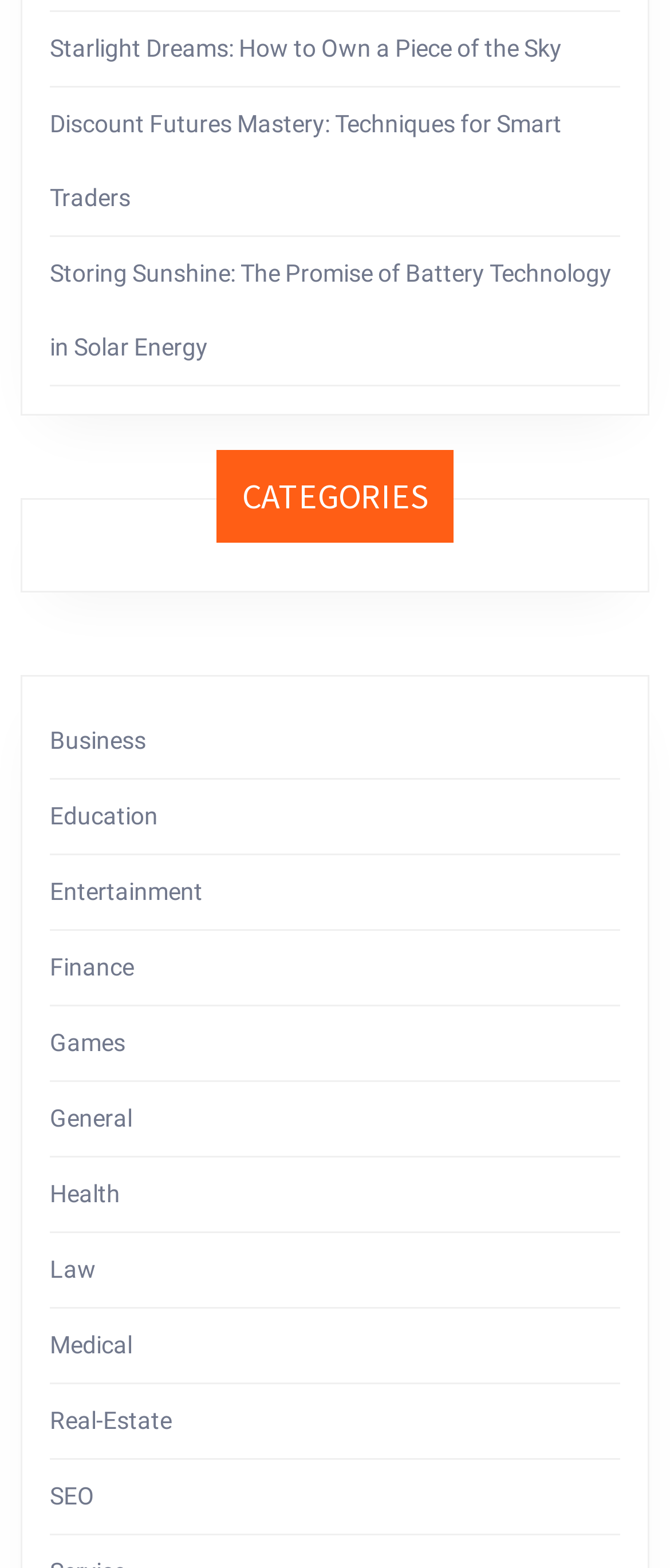Identify the bounding box coordinates of the section to be clicked to complete the task described by the following instruction: "Browse Real-Estate category". The coordinates should be four float numbers between 0 and 1, formatted as [left, top, right, bottom].

[0.074, 0.897, 0.256, 0.914]